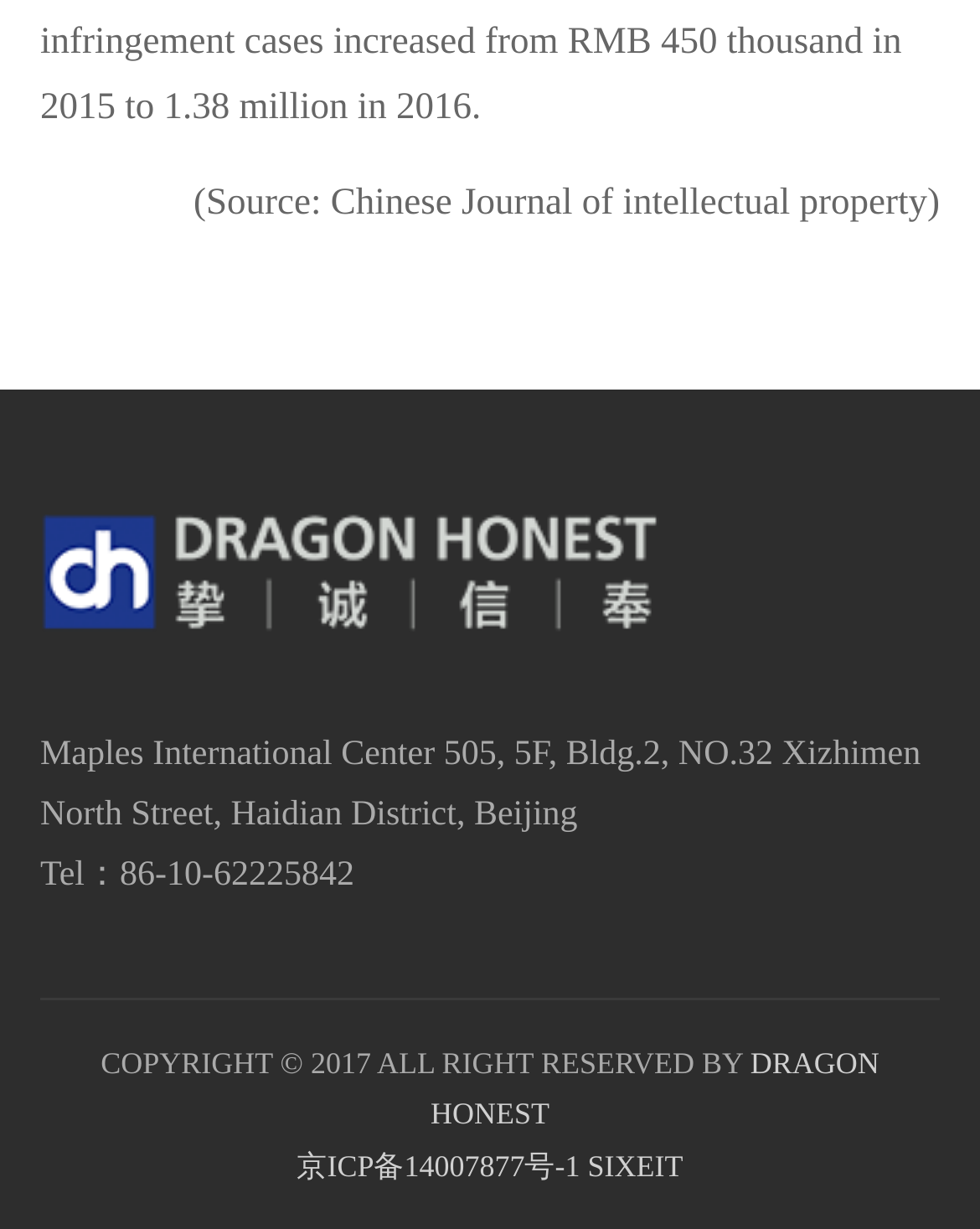Bounding box coordinates are specified in the format (top-left x, top-left y, bottom-right x, bottom-right y). All values are floating point numbers bounded between 0 and 1. Please provide the bounding box coordinate of the region this sentence describes: alt="挚诚信奉"

[0.041, 0.45, 0.674, 0.48]